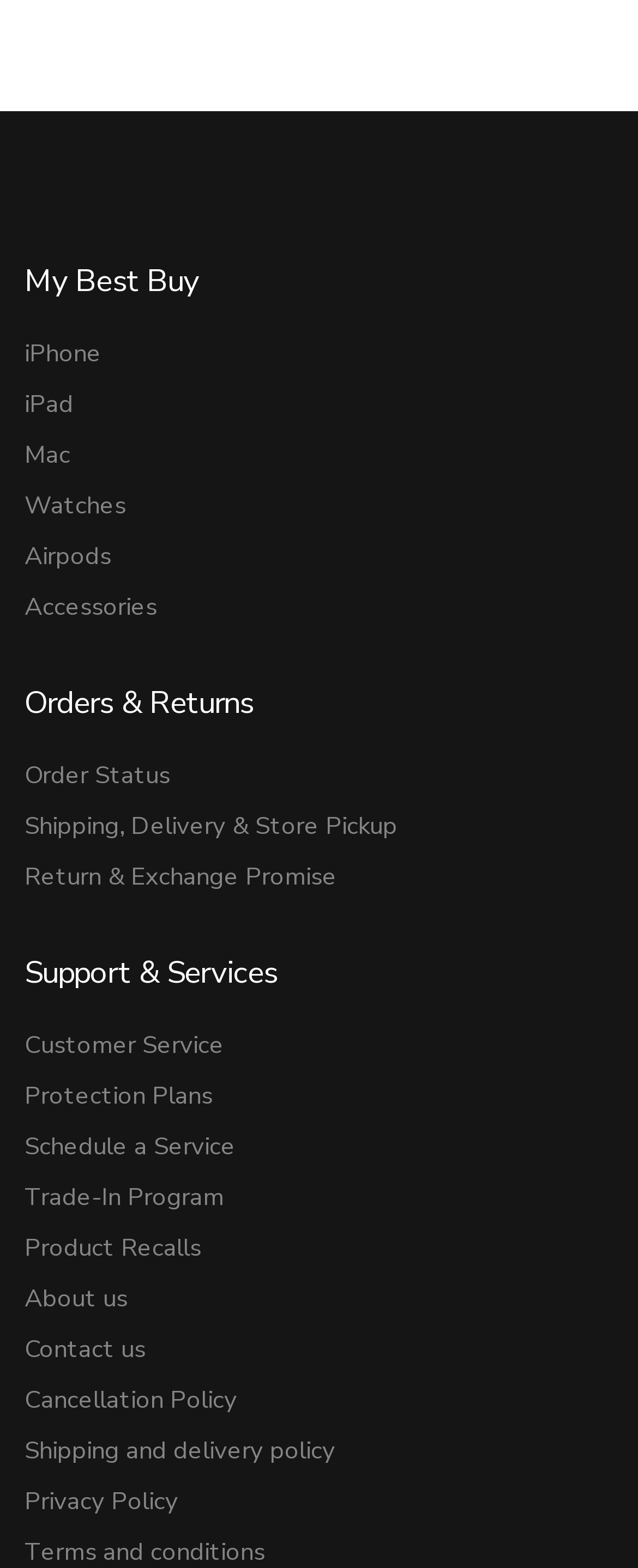What categories of products are available? Examine the screenshot and reply using just one word or a brief phrase.

iPhone, iPad, Mac, etc.